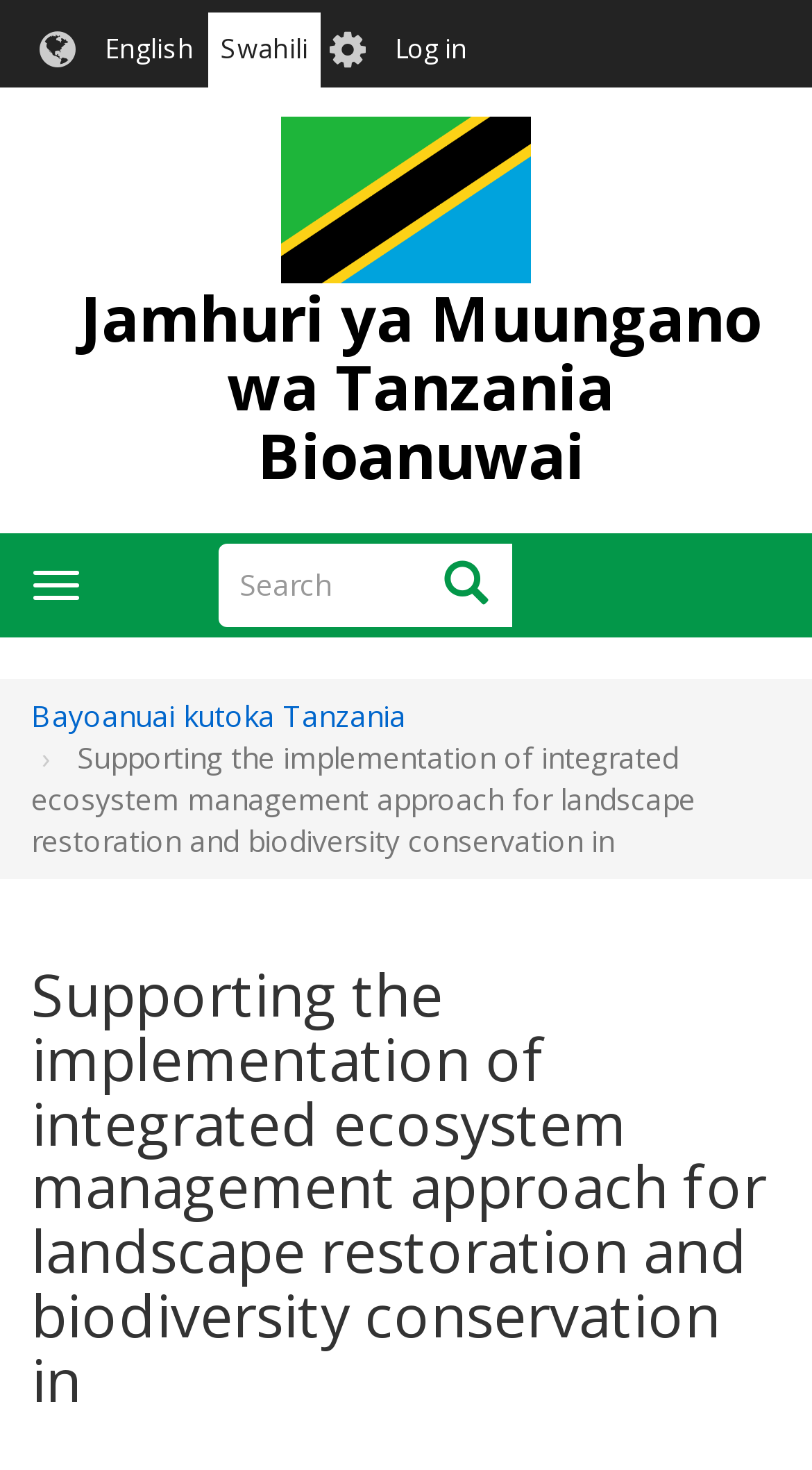Respond to the following question using a concise word or phrase: 
How many navigation menu items are there?

3